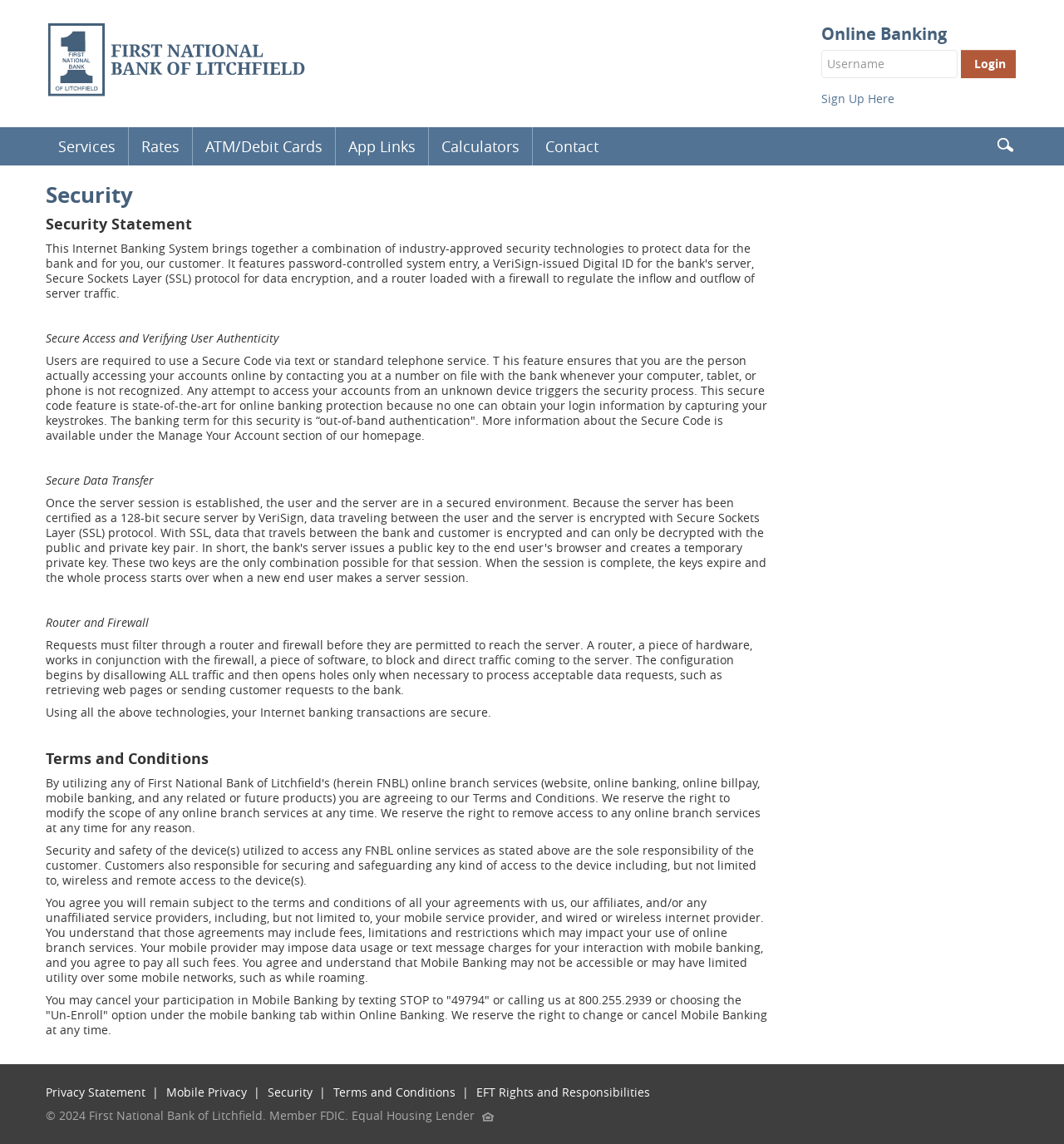What is the role of the router and firewall?
Give a single word or phrase answer based on the content of the image.

To block and direct traffic